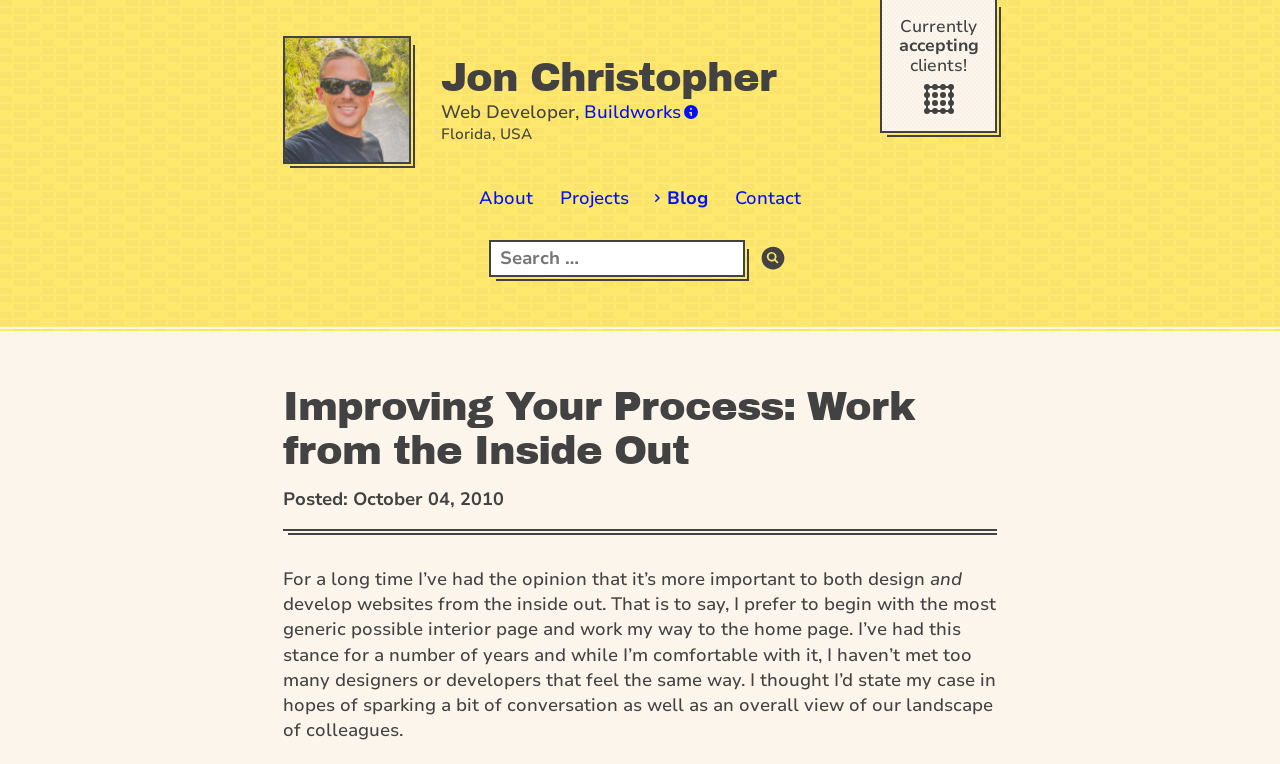Use a single word or phrase to answer the question: 
What is the location of the person?

Florida, USA